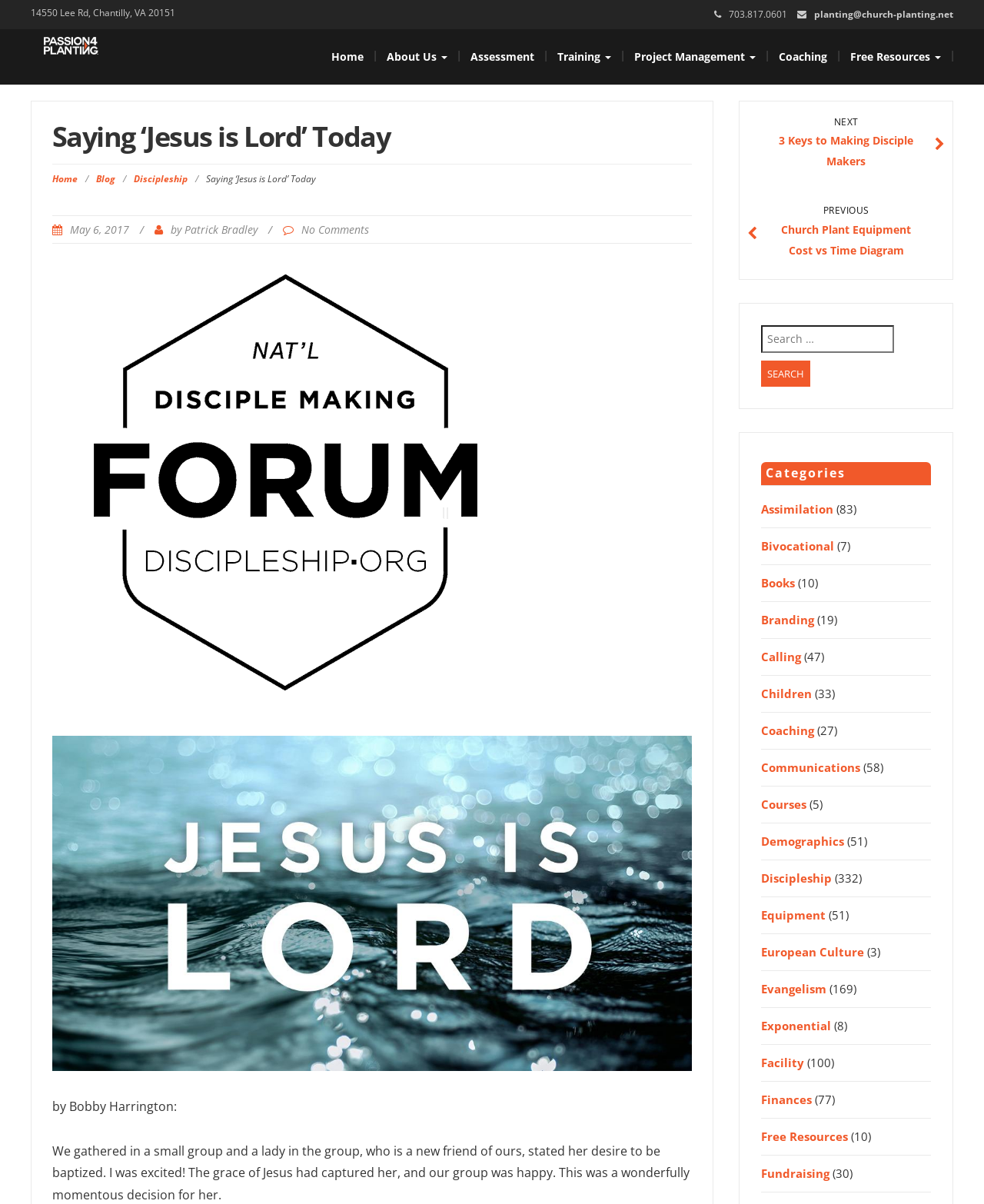Please locate the UI element described by "European Culture" and provide its bounding box coordinates.

[0.774, 0.784, 0.878, 0.797]